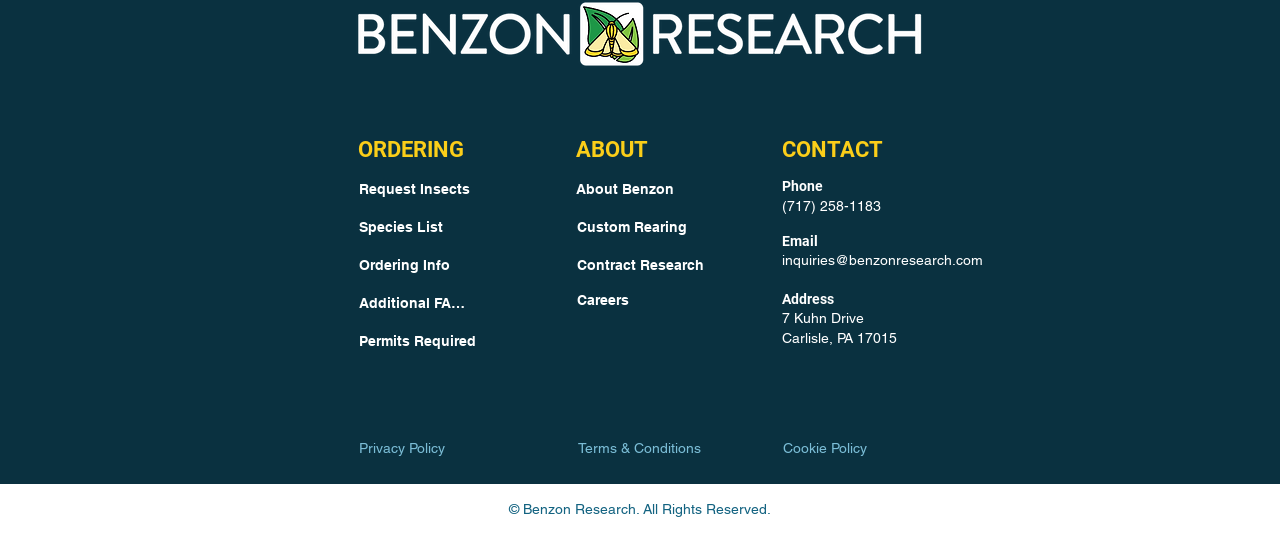What are the three main sections on the webpage?
Please provide a full and detailed response to the question.

The three main sections on the webpage can be identified by the headings 'ORDERING', 'ABOUT', and 'CONTACT', which are prominently displayed on the page.